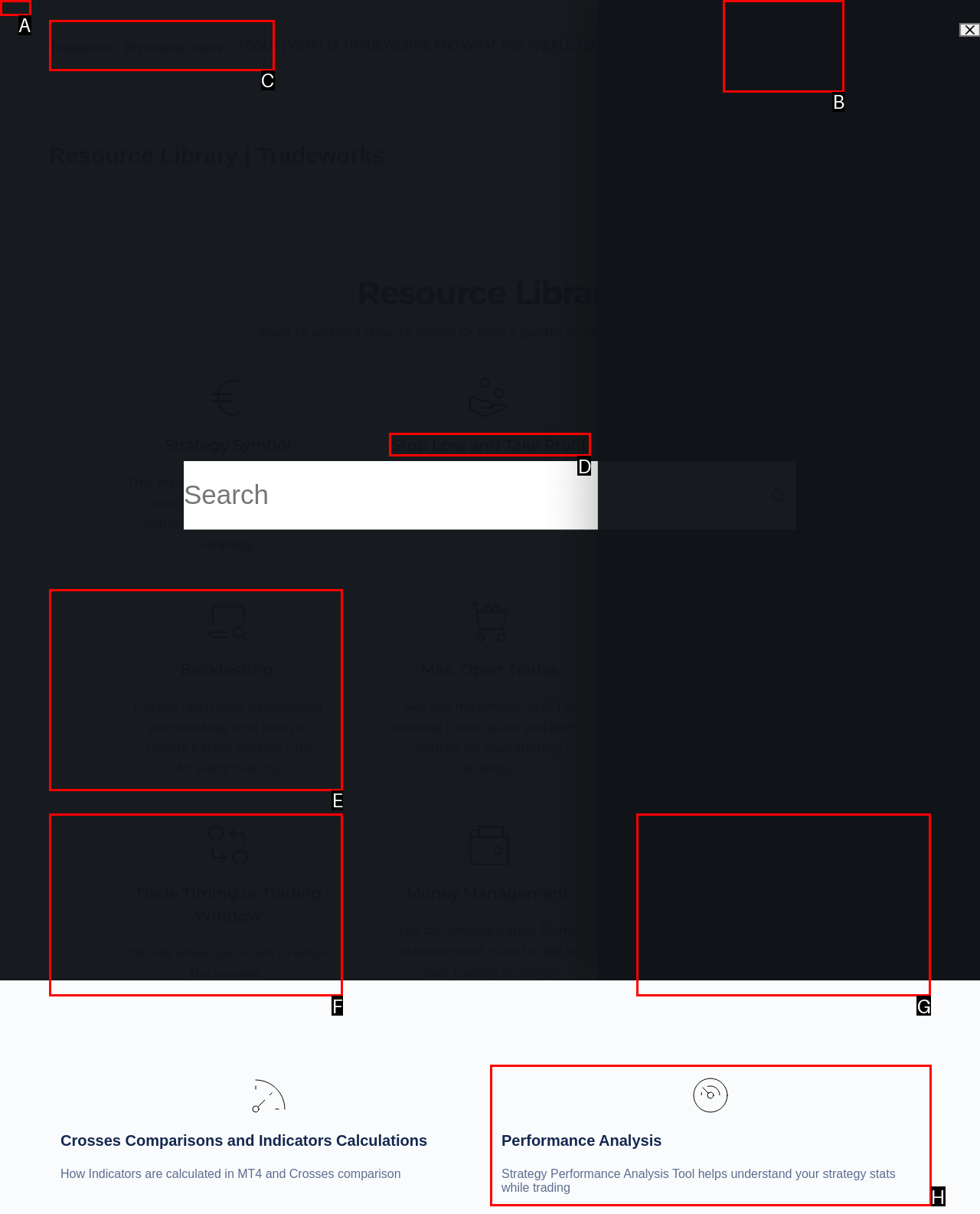Provide the letter of the HTML element that you need to click on to perform the task: Learn about Stop Loss and Take Profit.
Answer with the letter corresponding to the correct option.

D